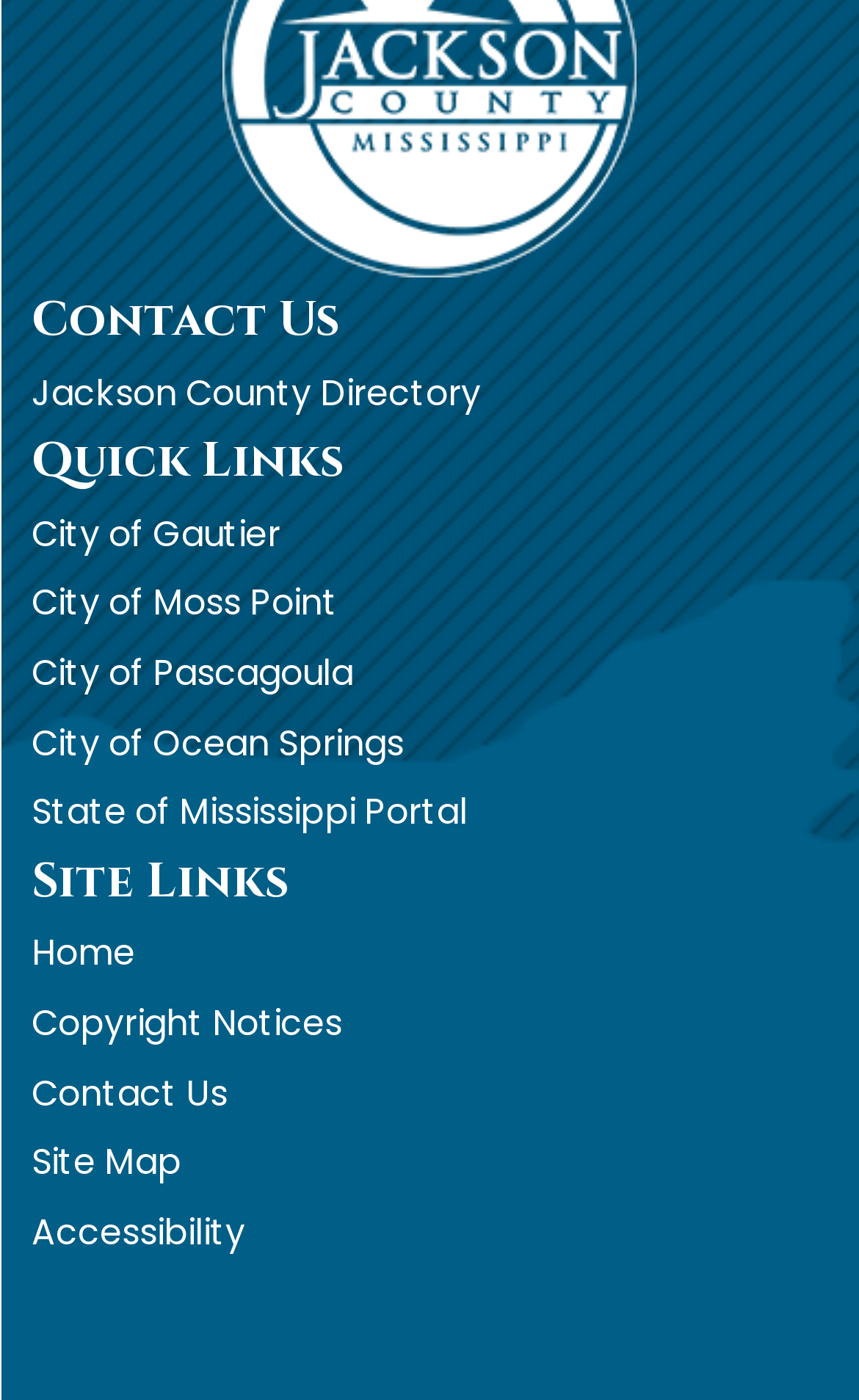Using the information in the image, give a detailed answer to the following question: How many links are in the 'Site Links' region?

In the 'Site Links' region, I counted six links: 'Site Links', 'Home', 'Copyright Notices', 'Contact Us', 'Site Map', and 'Accessibility'. These links are identified by their respective text and bounding box coordinates.